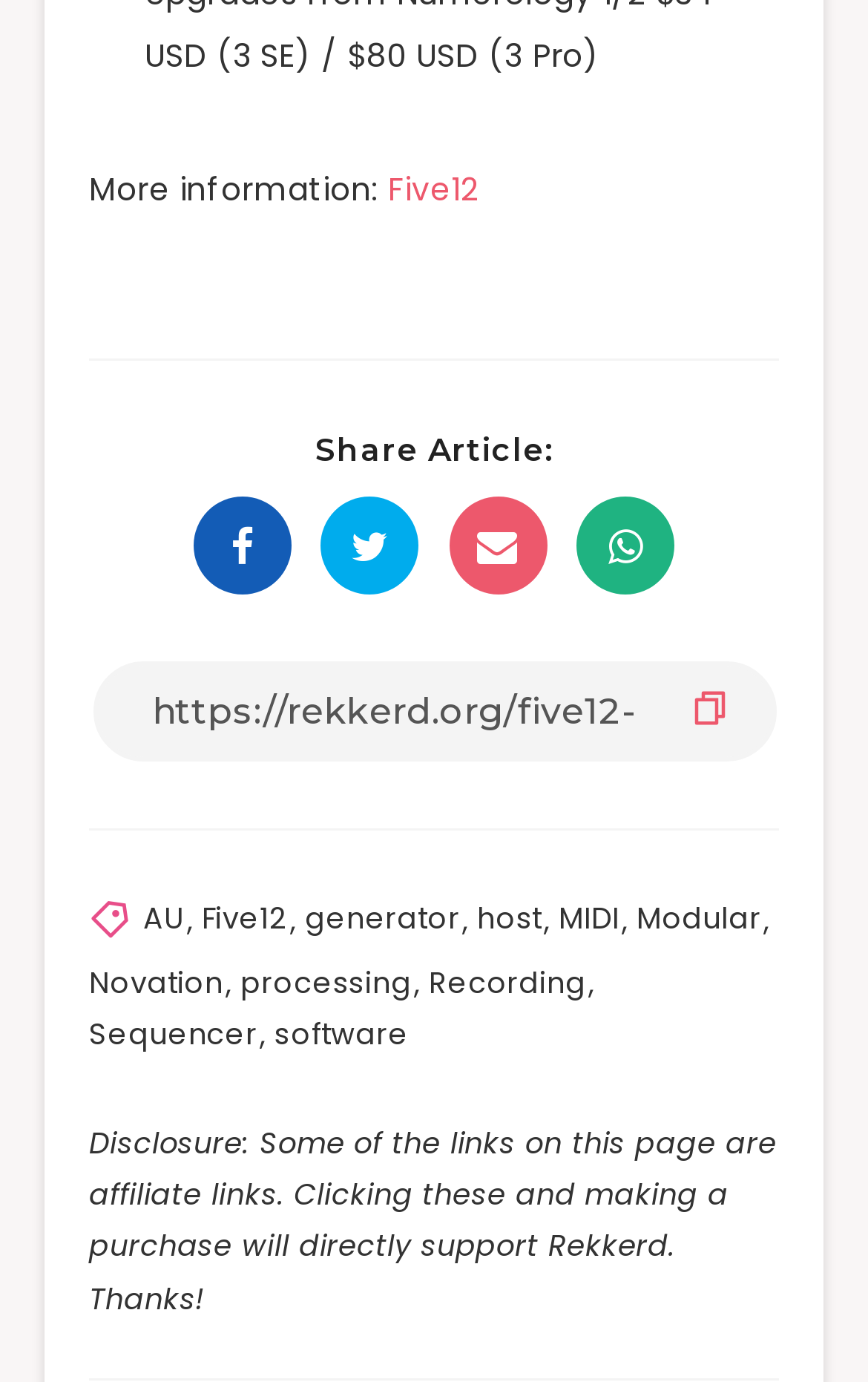Using the format (top-left x, top-left y, bottom-right x, bottom-right y), and given the element description, identify the bounding box coordinates within the screenshot: processing

[0.277, 0.696, 0.474, 0.726]